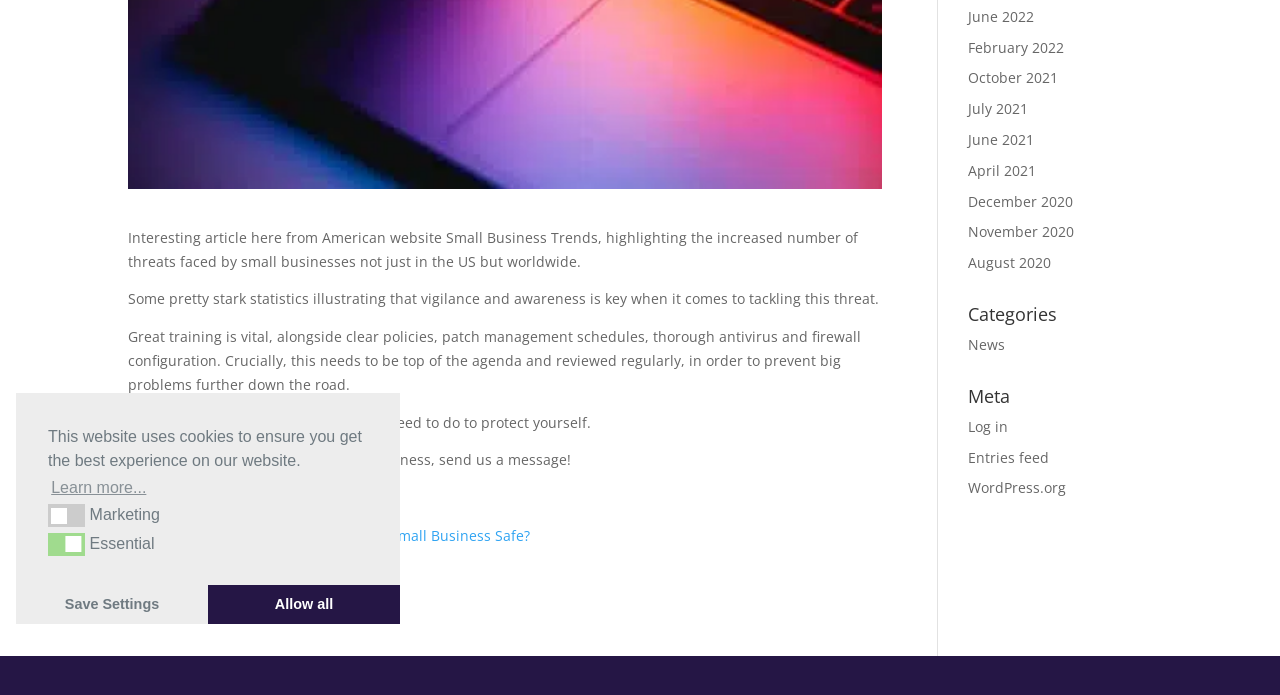For the given element description February 2022, determine the bounding box coordinates of the UI element. The coordinates should follow the format (top-left x, top-left y, bottom-right x, bottom-right y) and be within the range of 0 to 1.

[0.756, 0.054, 0.831, 0.081]